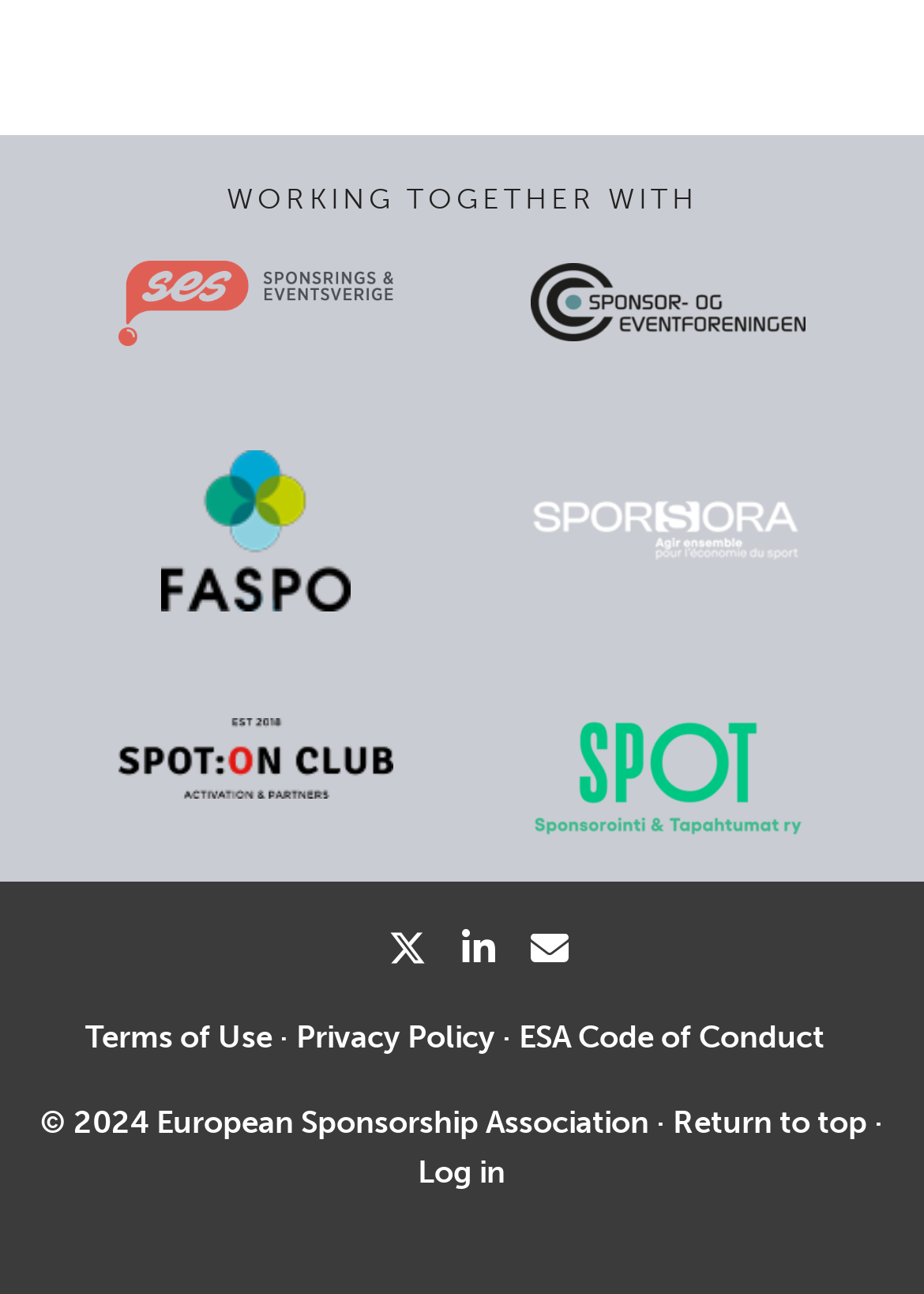Respond with a single word or short phrase to the following question: 
How many sponsors are listed on the webpage?

4